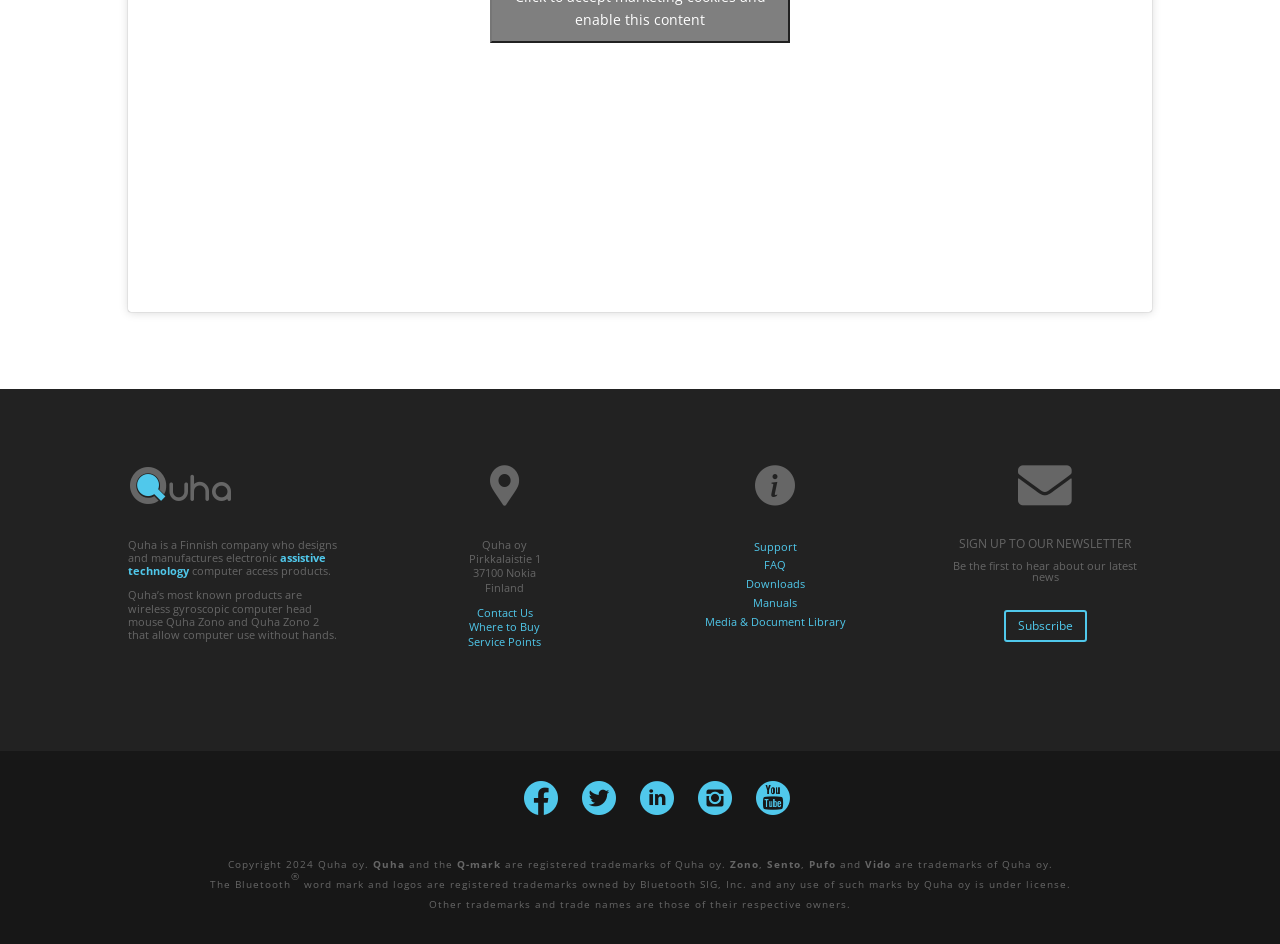Where is Quha oy located?
Based on the image, answer the question with a single word or brief phrase.

Nokia, Finland